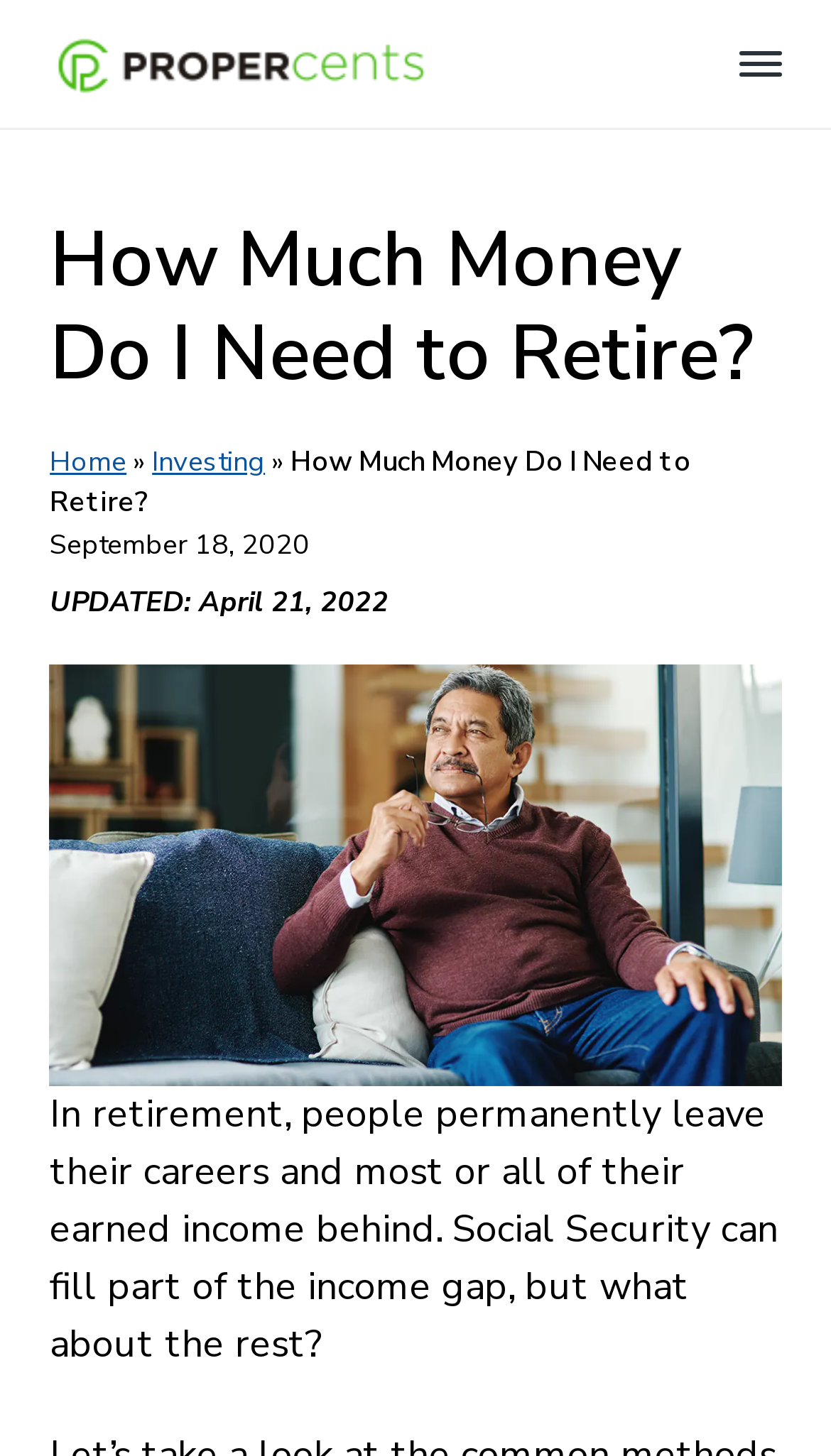When was the article last updated?
Based on the screenshot, answer the question with a single word or phrase.

April 21, 2022